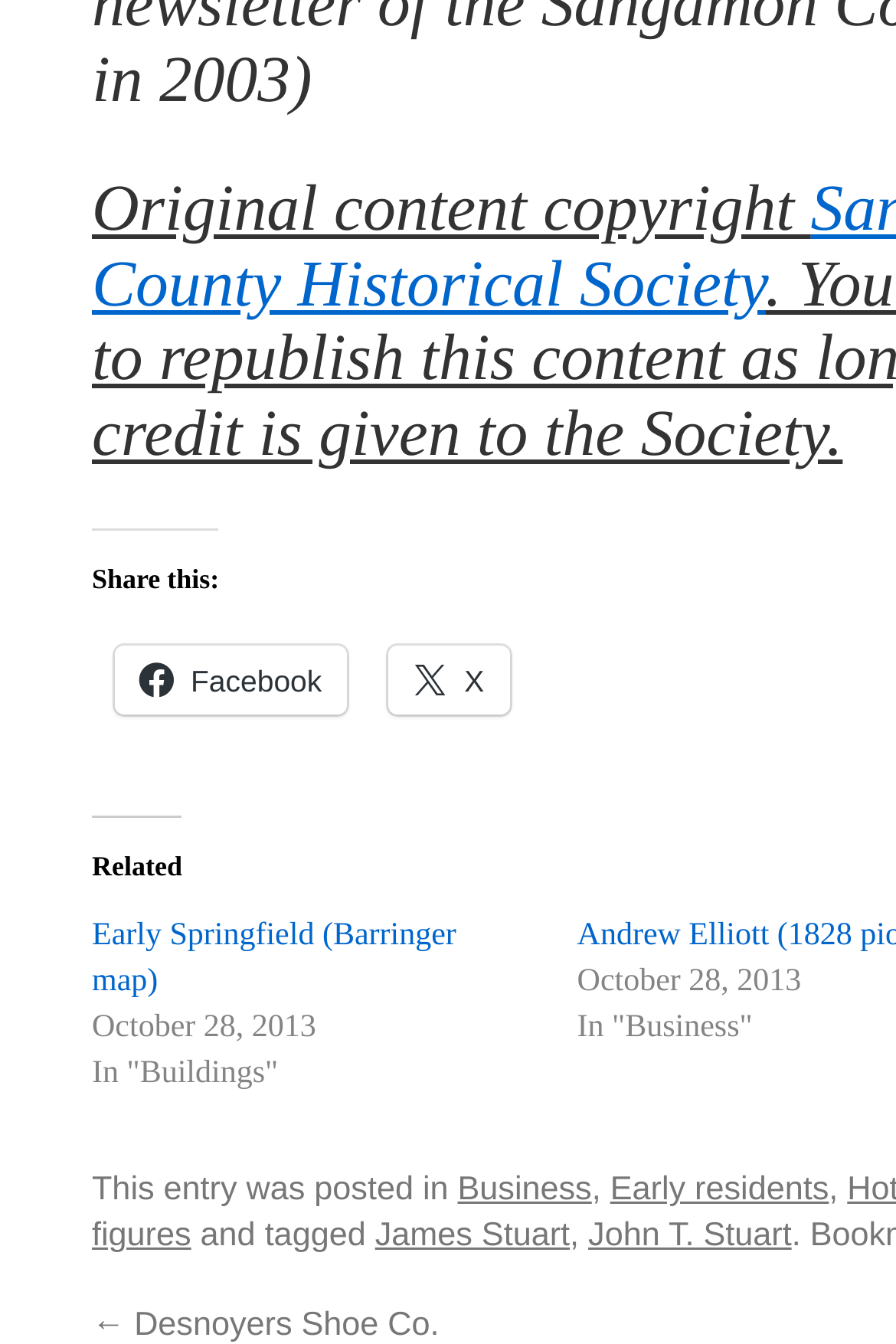Find and indicate the bounding box coordinates of the region you should select to follow the given instruction: "Explore Travel Prams and Bags".

None